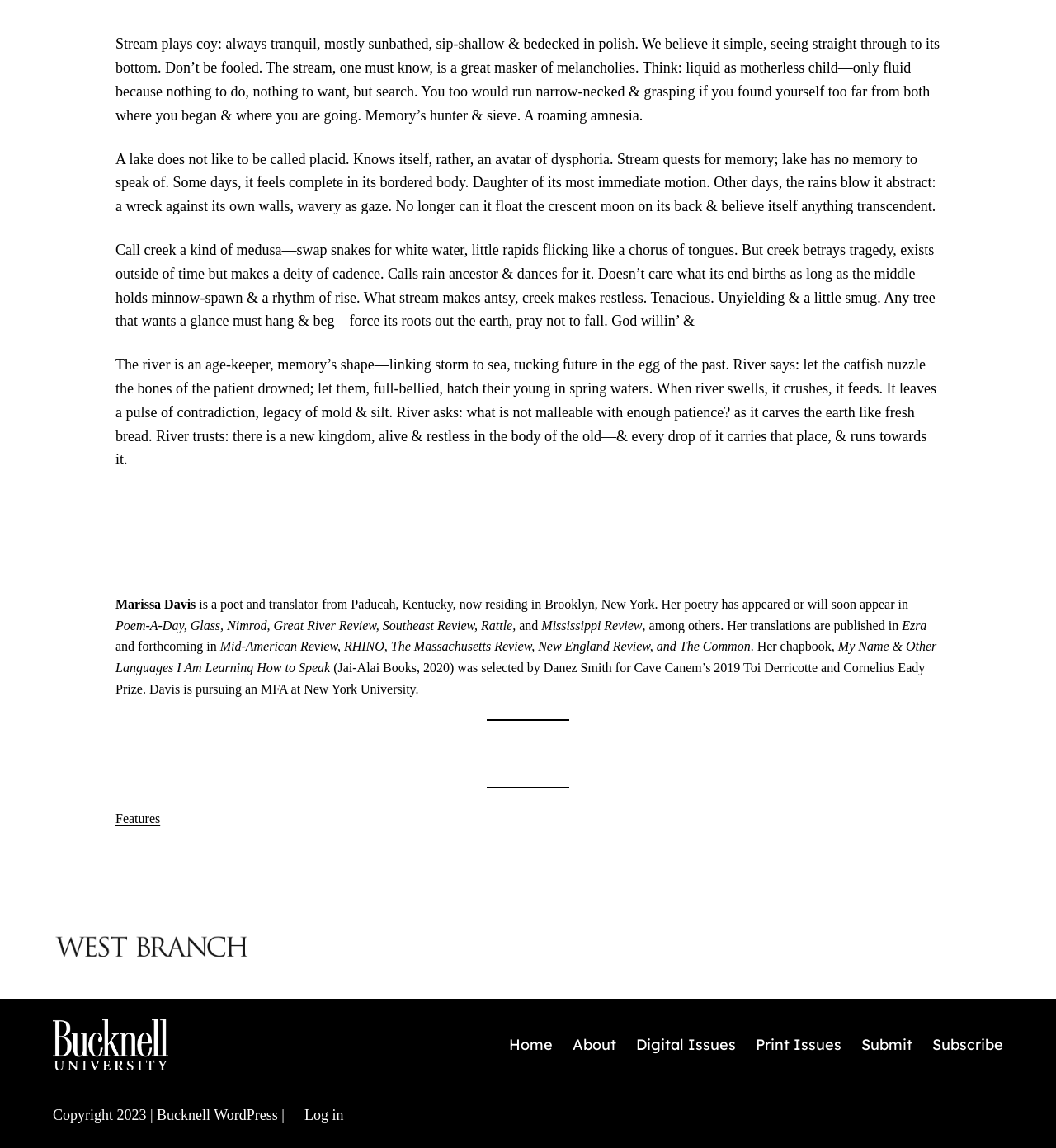Locate the bounding box coordinates of the area you need to click to fulfill this instruction: 'Click on the 'Our Firm' link'. The coordinates must be in the form of four float numbers ranging from 0 to 1: [left, top, right, bottom].

None